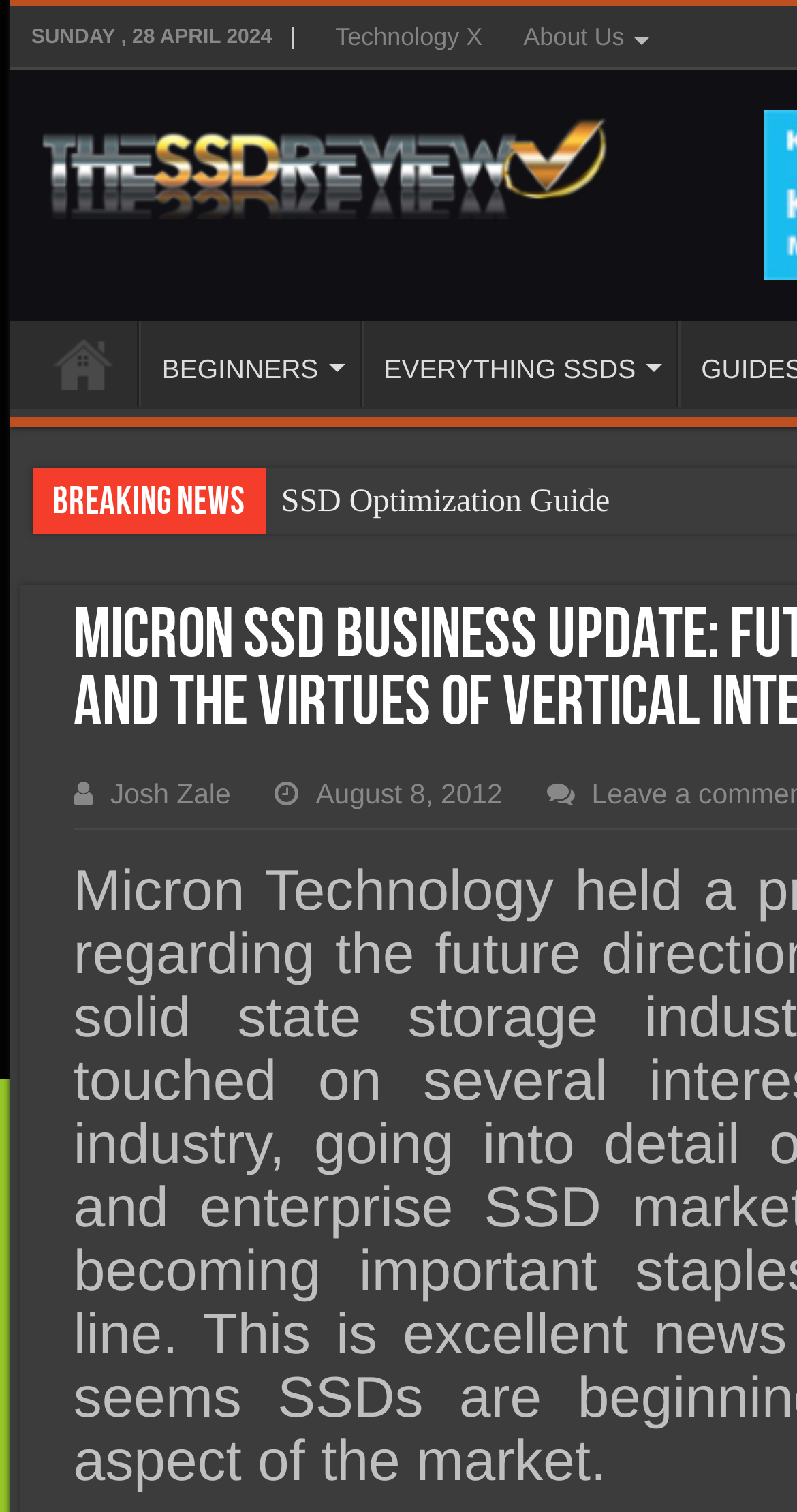Please indicate the bounding box coordinates of the element's region to be clicked to achieve the instruction: "read about The SSD Review". Provide the coordinates as four float numbers between 0 and 1, i.e., [left, top, right, bottom].

[0.052, 0.073, 0.762, 0.138]